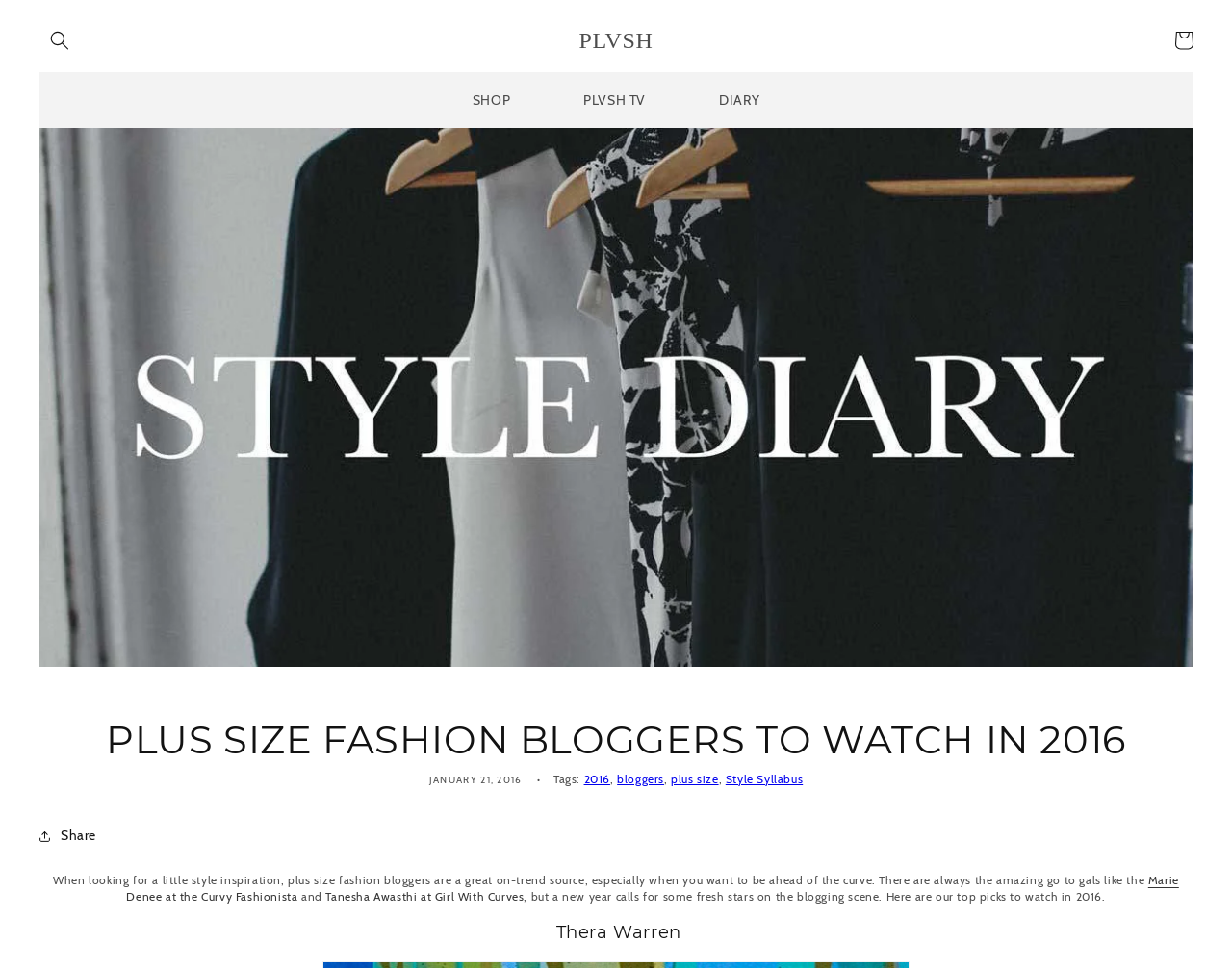Please specify the bounding box coordinates of the element that should be clicked to execute the given instruction: 'Search for something'. Ensure the coordinates are four float numbers between 0 and 1, expressed as [left, top, right, bottom].

[0.031, 0.02, 0.066, 0.064]